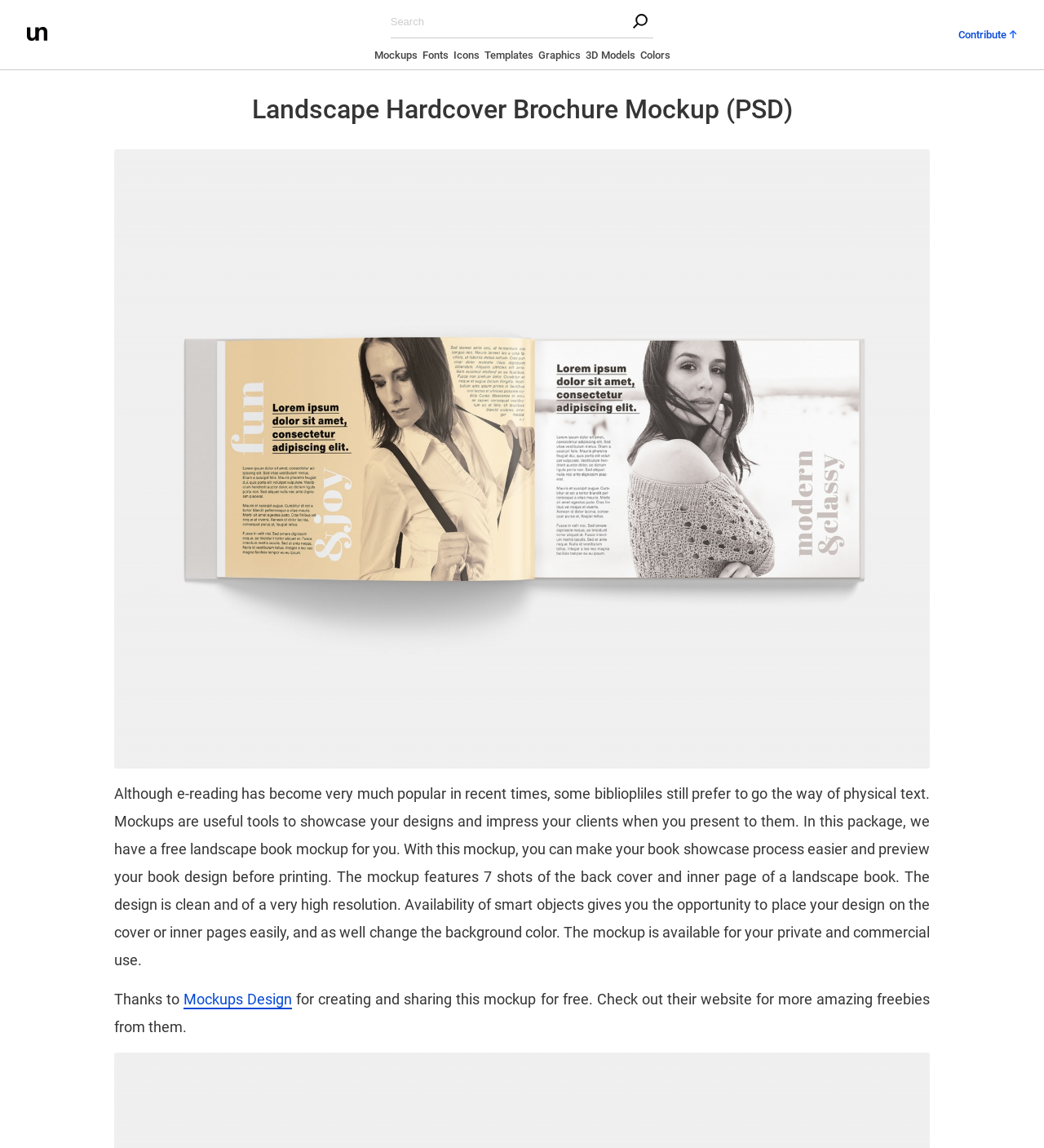Based on the provided description, "Mockups Design", find the bounding box of the corresponding UI element in the screenshot.

[0.176, 0.863, 0.28, 0.879]